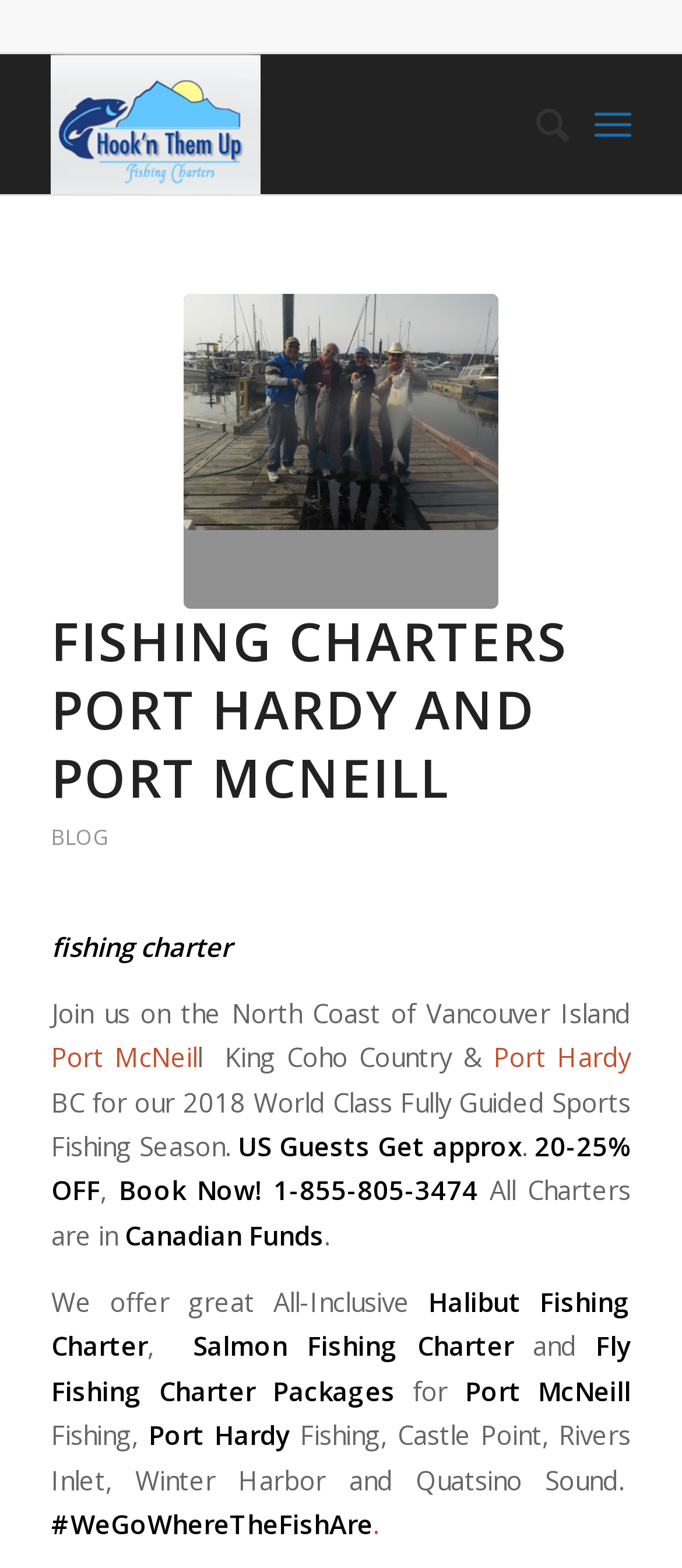Extract the main heading text from the webpage.

FISHING CHARTERS PORT HARDY AND PORT MCNEILL